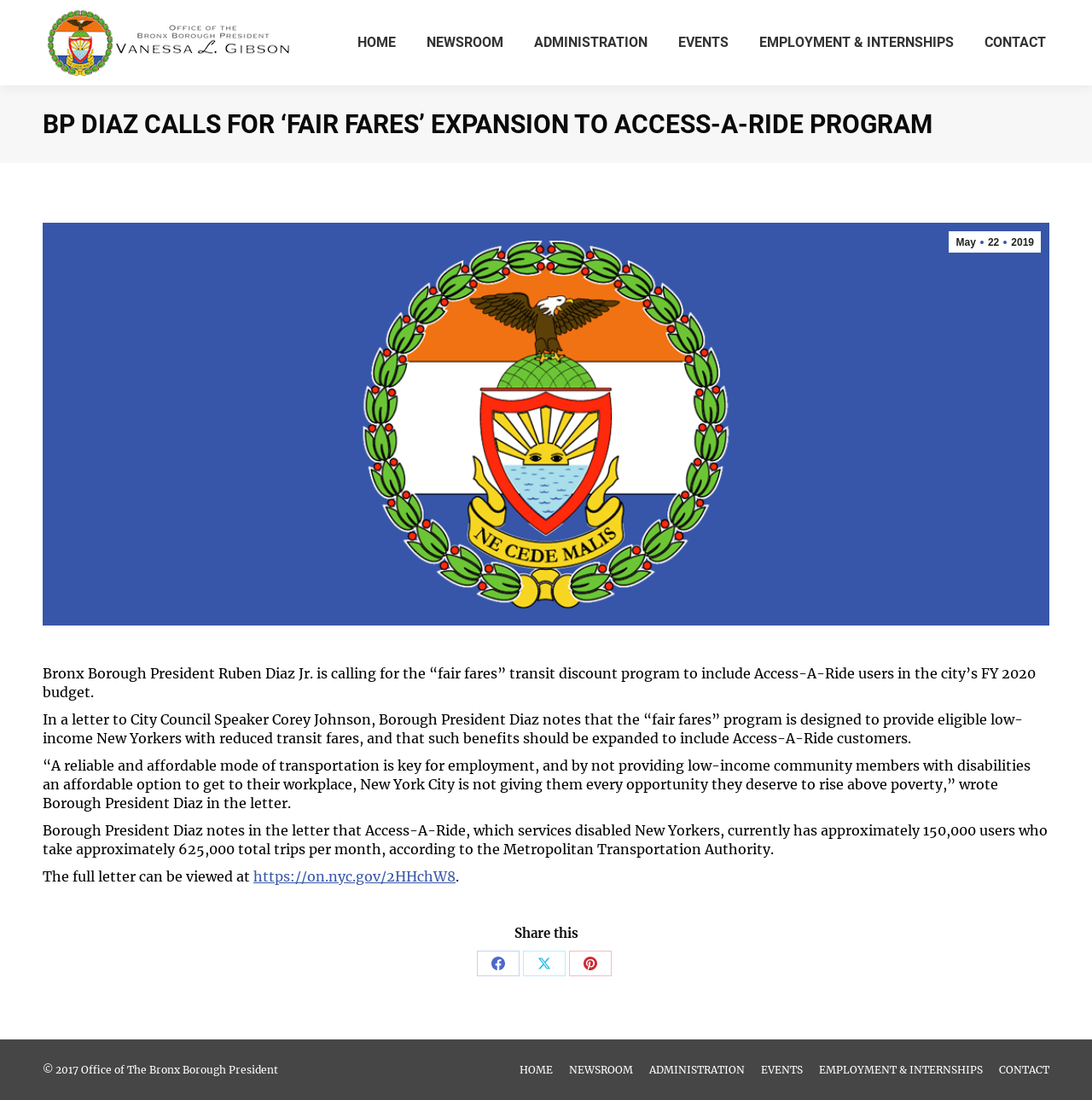Please locate the bounding box coordinates of the element that should be clicked to achieve the given instruction: "Share on Facebook".

[0.437, 0.864, 0.476, 0.888]